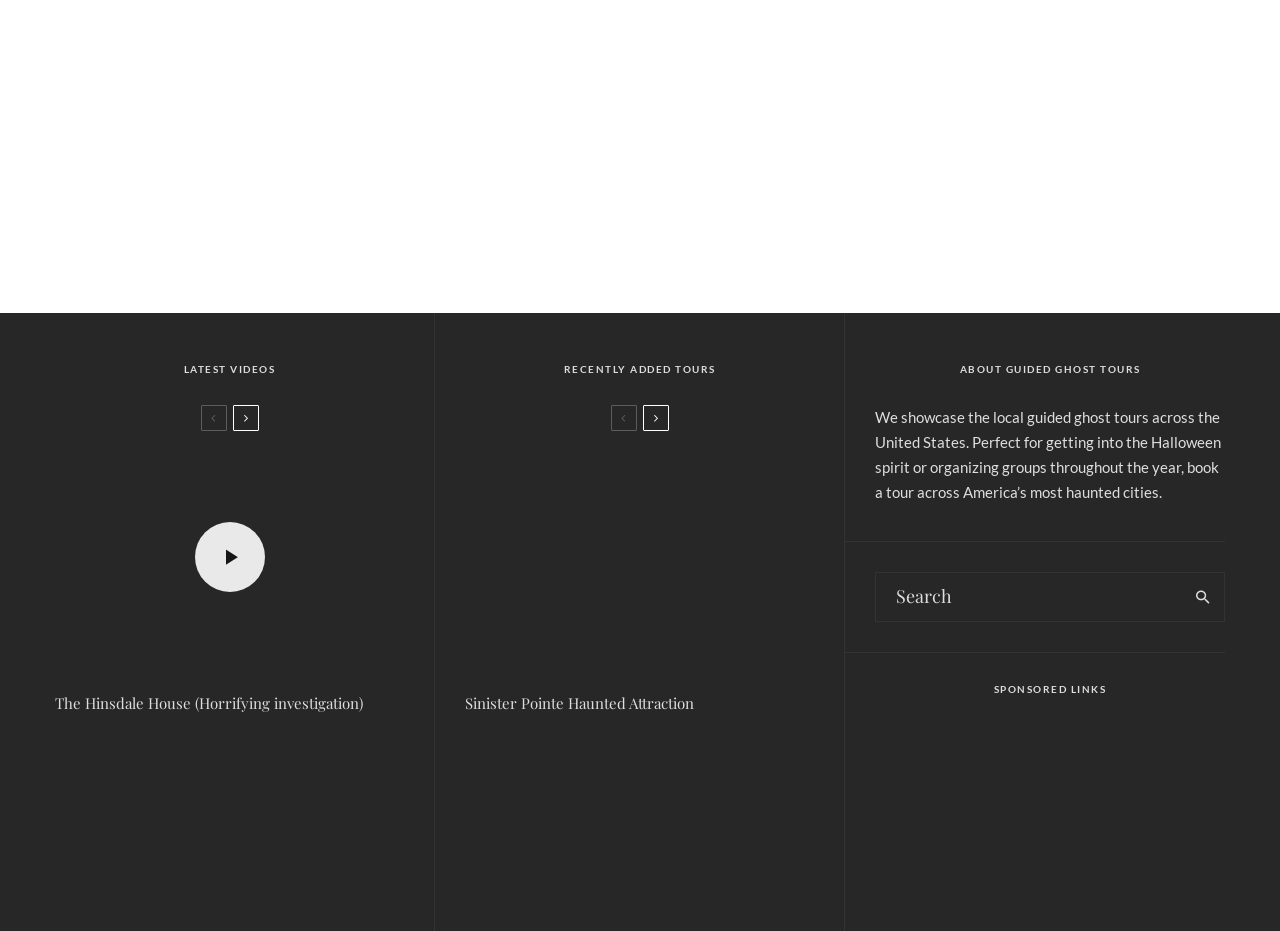Identify the bounding box coordinates of the section to be clicked to complete the task described by the following instruction: "View the latest videos". The coordinates should be four float numbers between 0 and 1, formatted as [left, top, right, bottom].

[0.043, 0.39, 0.316, 0.403]